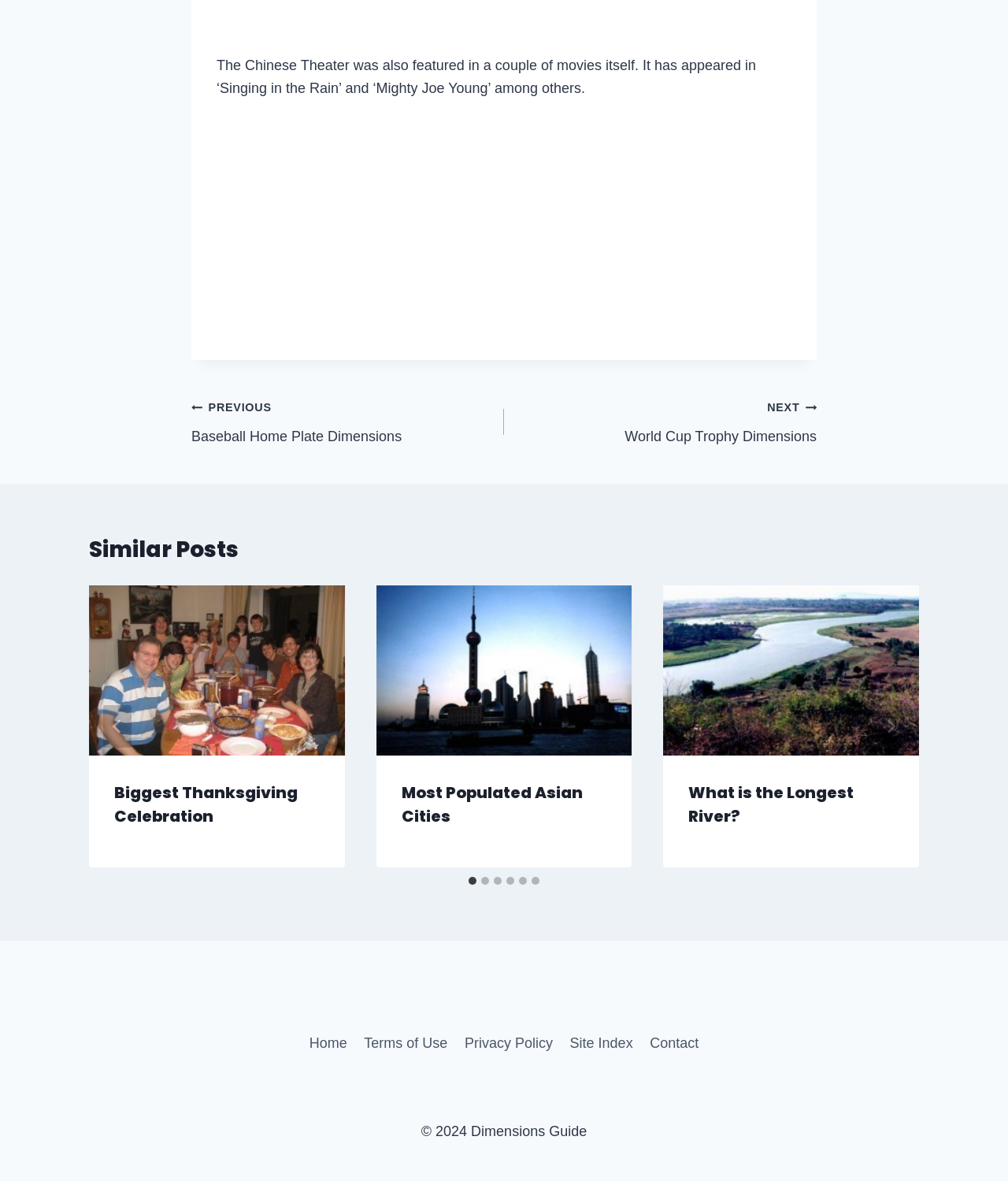Answer this question in one word or a short phrase: What is the title of the first similar post?

Biggest Thanksgiving Celebration